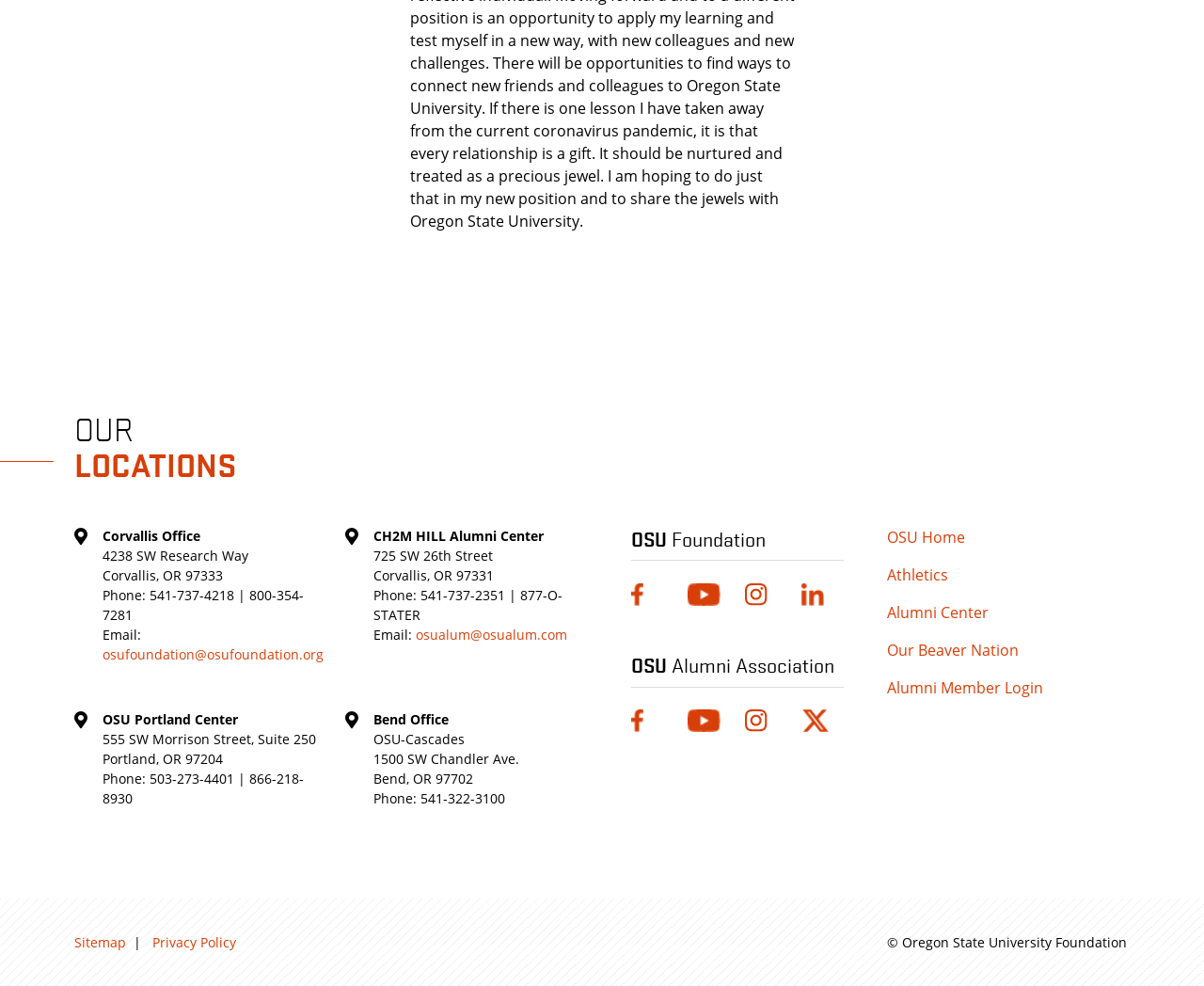Return the bounding box coordinates of the UI element that corresponds to this description: "Athletics". The coordinates must be given as four float numbers in the range of 0 and 1, [left, top, right, bottom].

[0.737, 0.572, 0.938, 0.595]